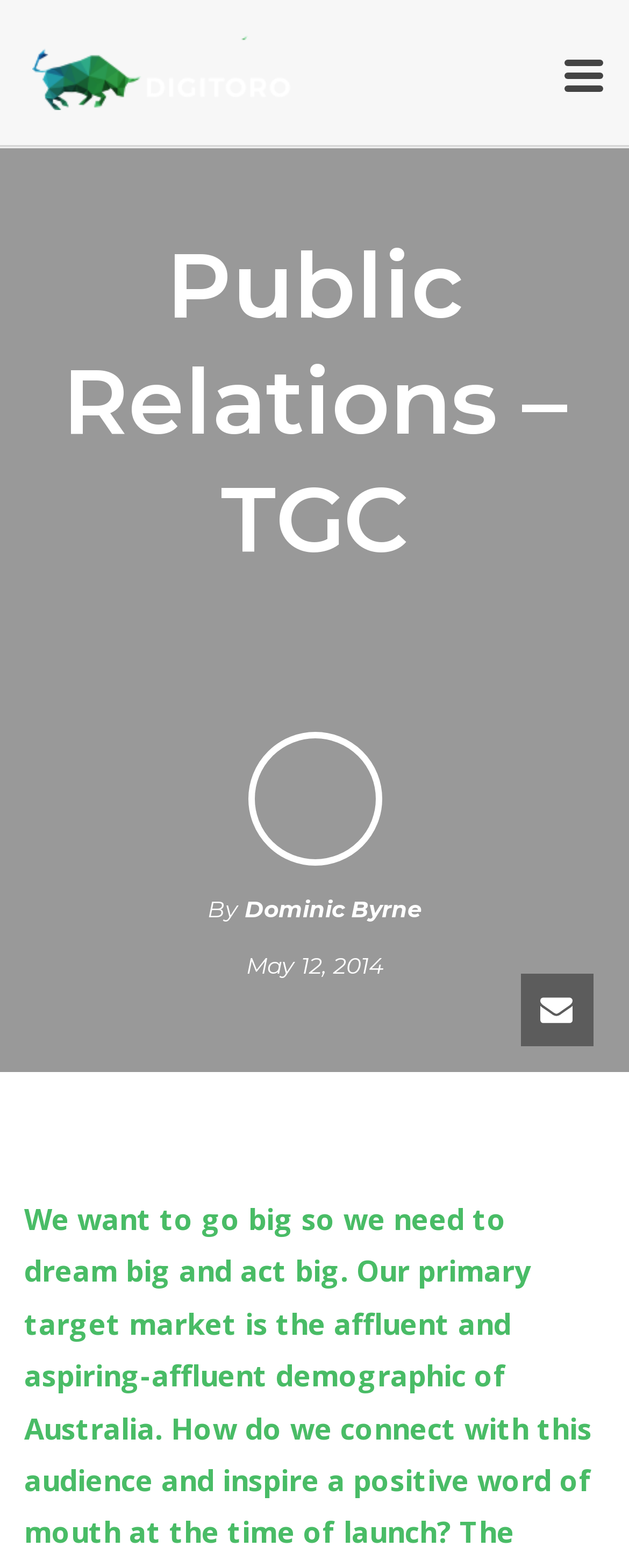Extract the text of the main heading from the webpage.

Public Relations – TGC